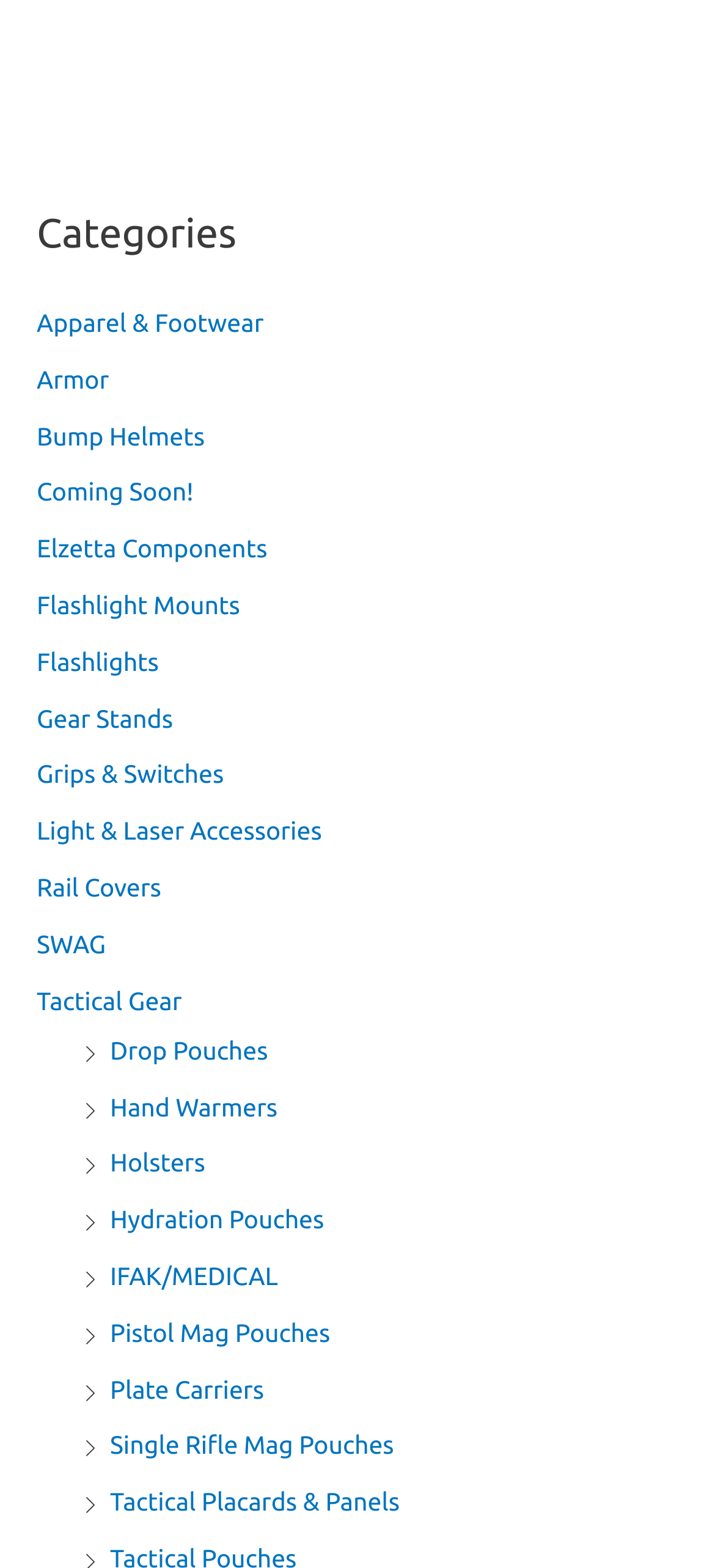Using the information shown in the image, answer the question with as much detail as possible: What is the last category listed in the first column?

The last category listed in the first column is 'SWAG' because it is the last link element in the first column, with a bounding box coordinate of [0.051, 0.592, 0.148, 0.611].